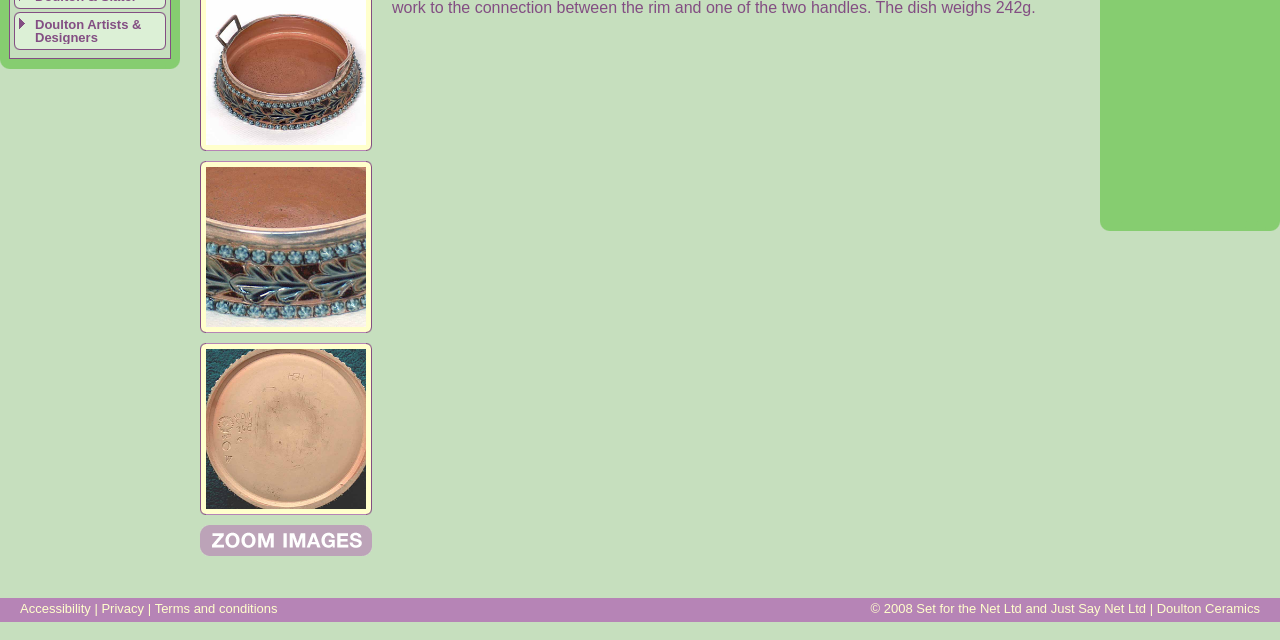Determine the bounding box coordinates for the UI element matching this description: "Doulton Artists & Designers".

[0.011, 0.019, 0.13, 0.079]